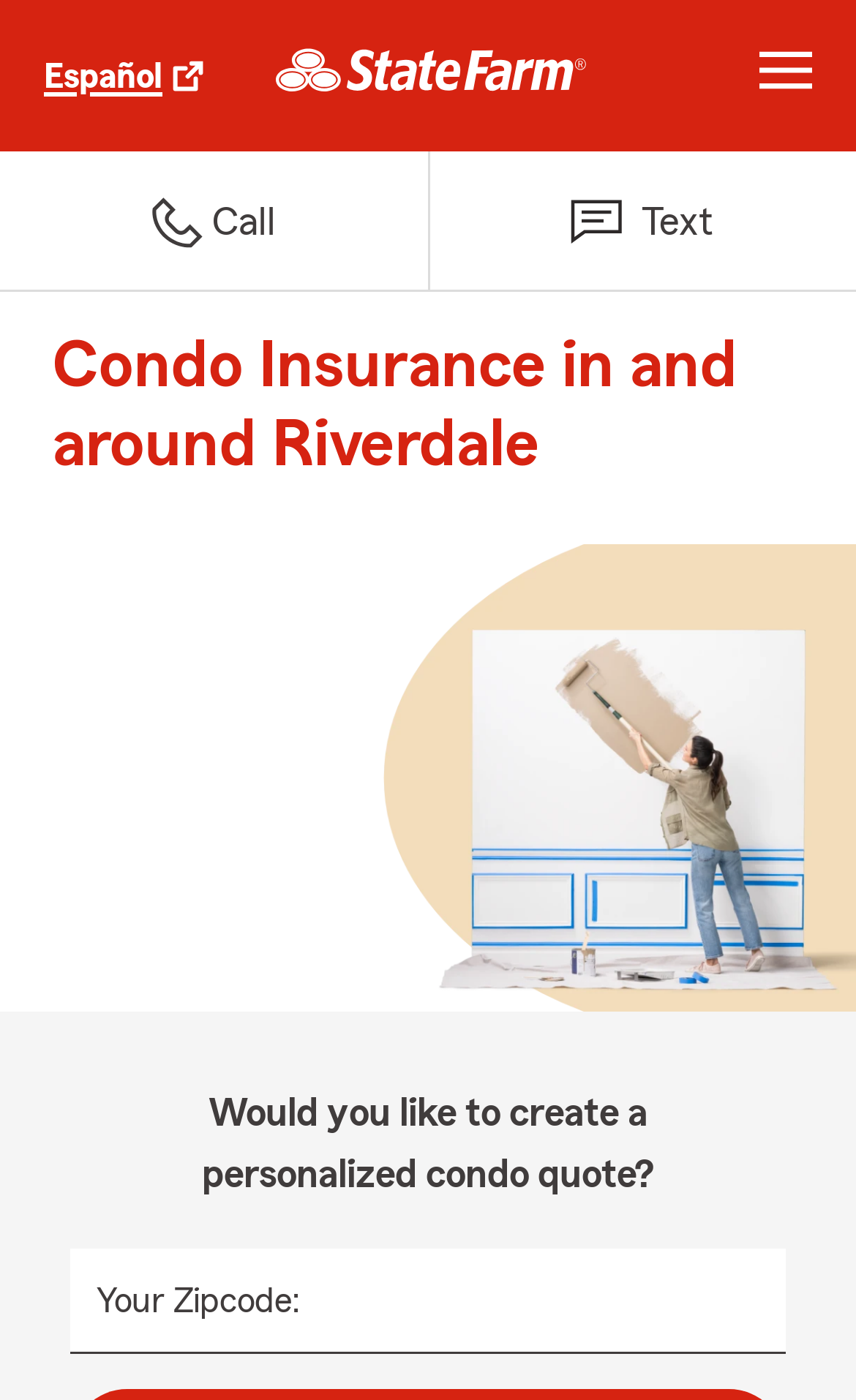What language option is available?
Answer with a single word or phrase by referring to the visual content.

Español